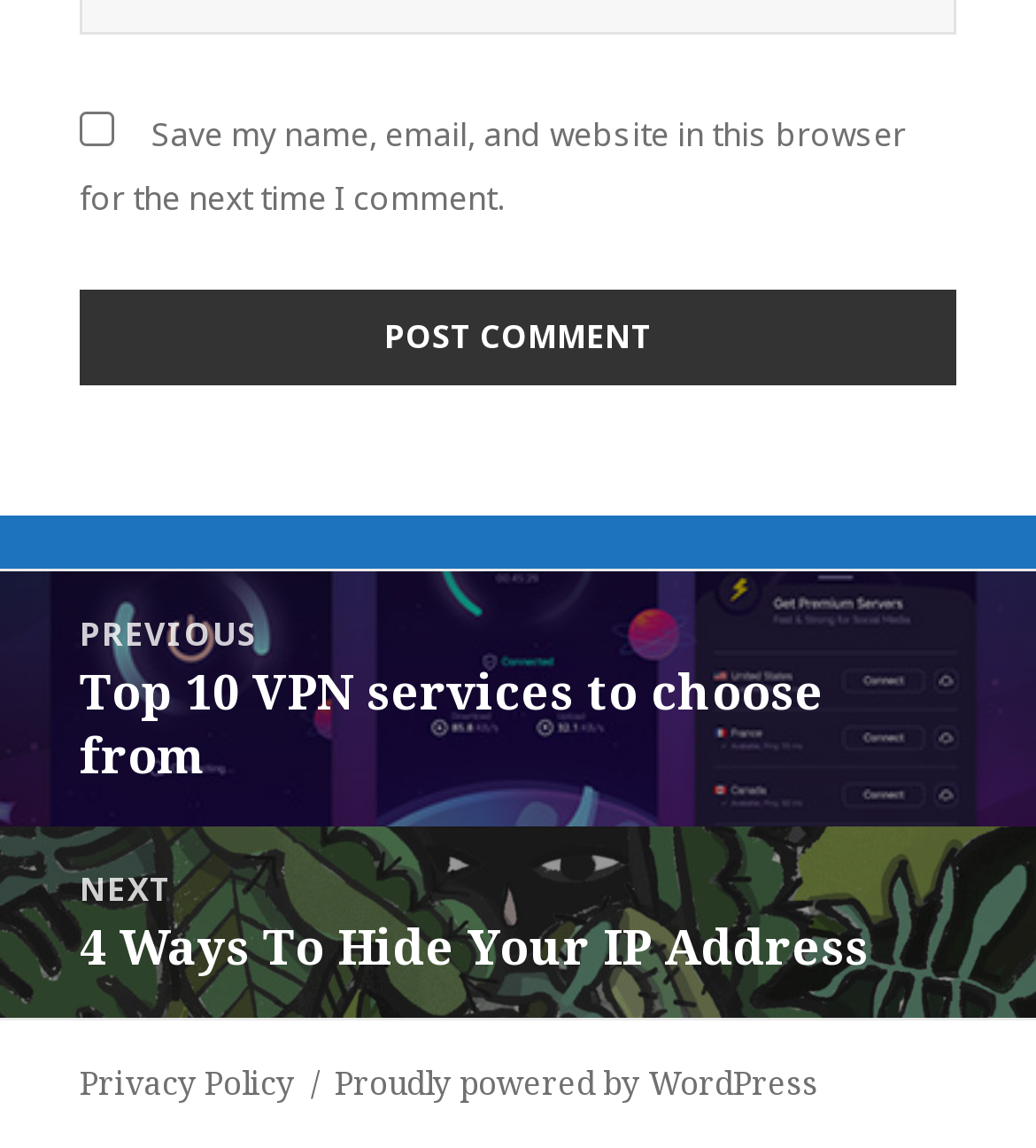Please provide a detailed answer to the question below based on the screenshot: 
What is the function of the button?

The button is located below the checkbox and has the text 'POST COMMENT' on it. This indicates that its function is to submit a comment to the website.